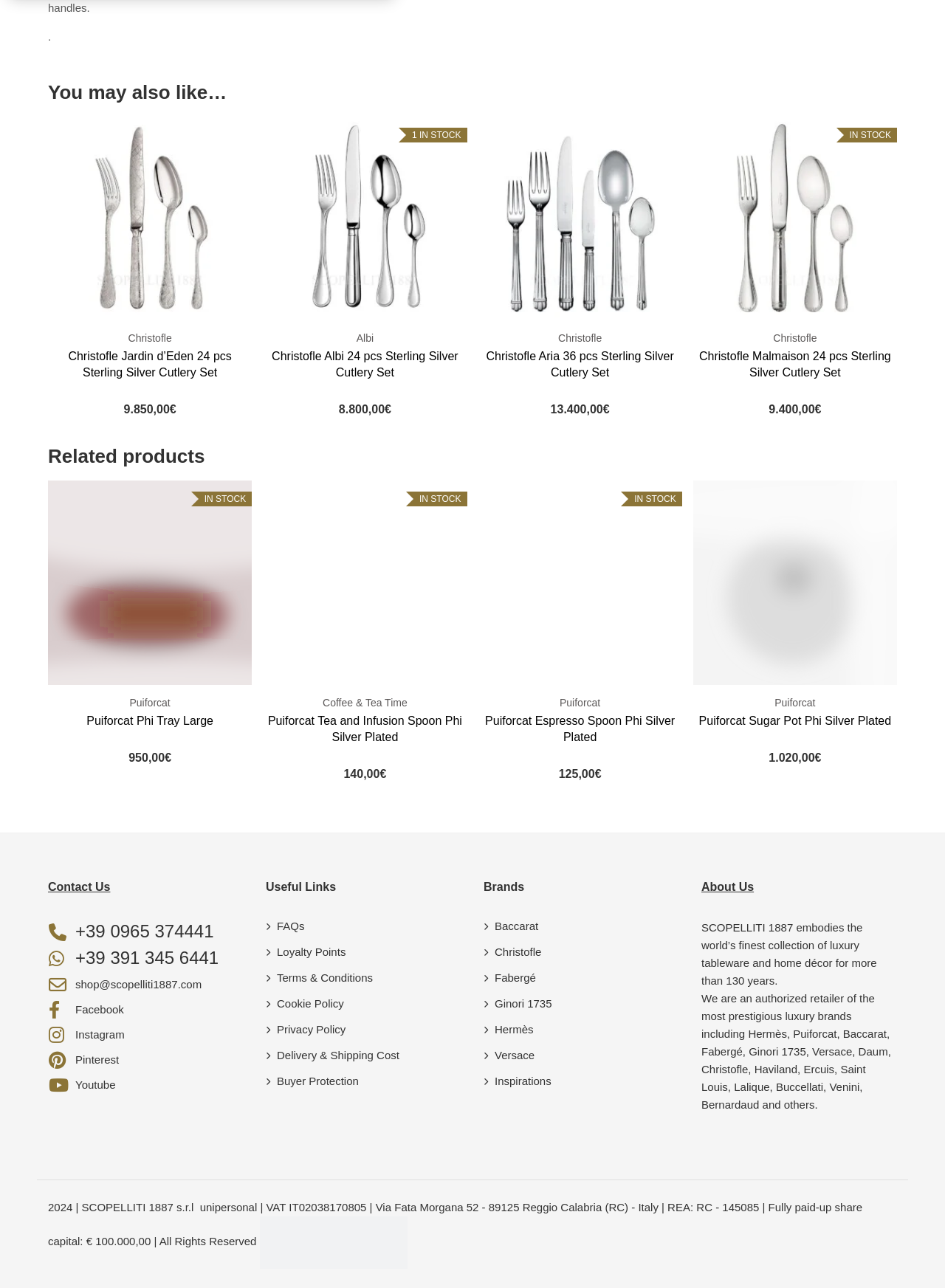Based on the provided description, "Puiforcat", find the bounding box of the corresponding UI element in the screenshot.

[0.506, 0.54, 0.722, 0.551]